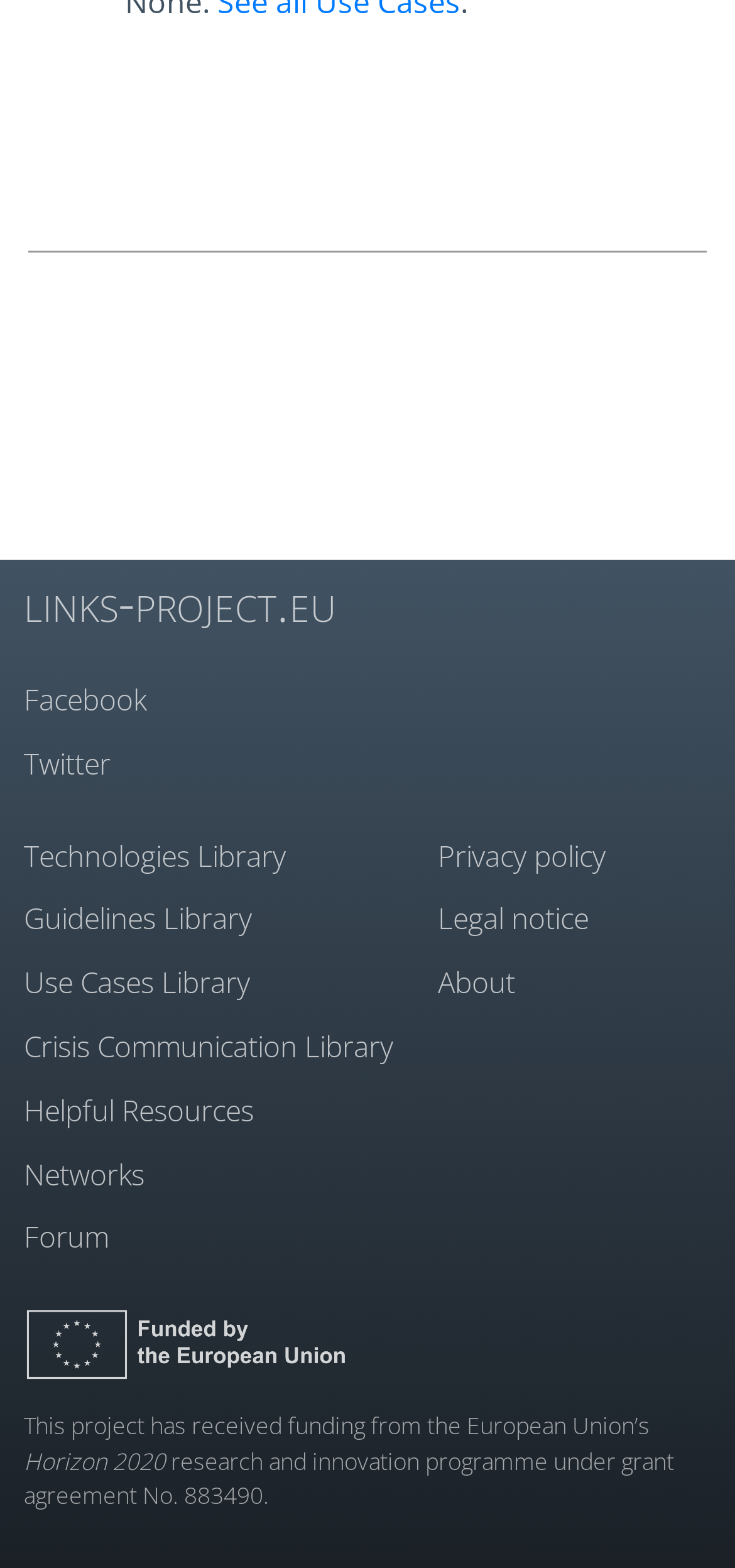Use a single word or phrase to answer the question: What is the grant agreement number mentioned?

883490